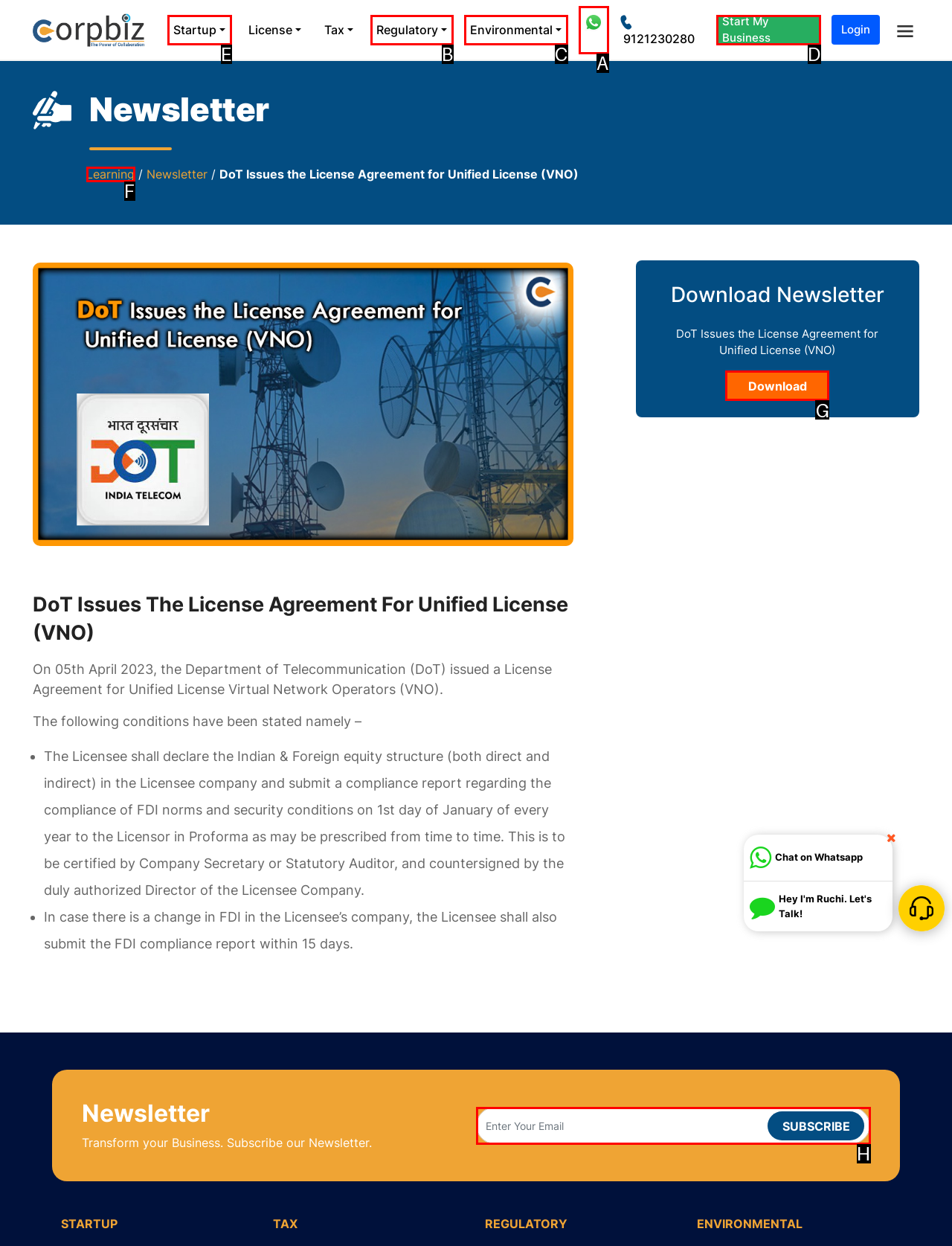Select the appropriate HTML element that needs to be clicked to finish the task: Click on the 'Startup' link
Reply with the letter of the chosen option.

E